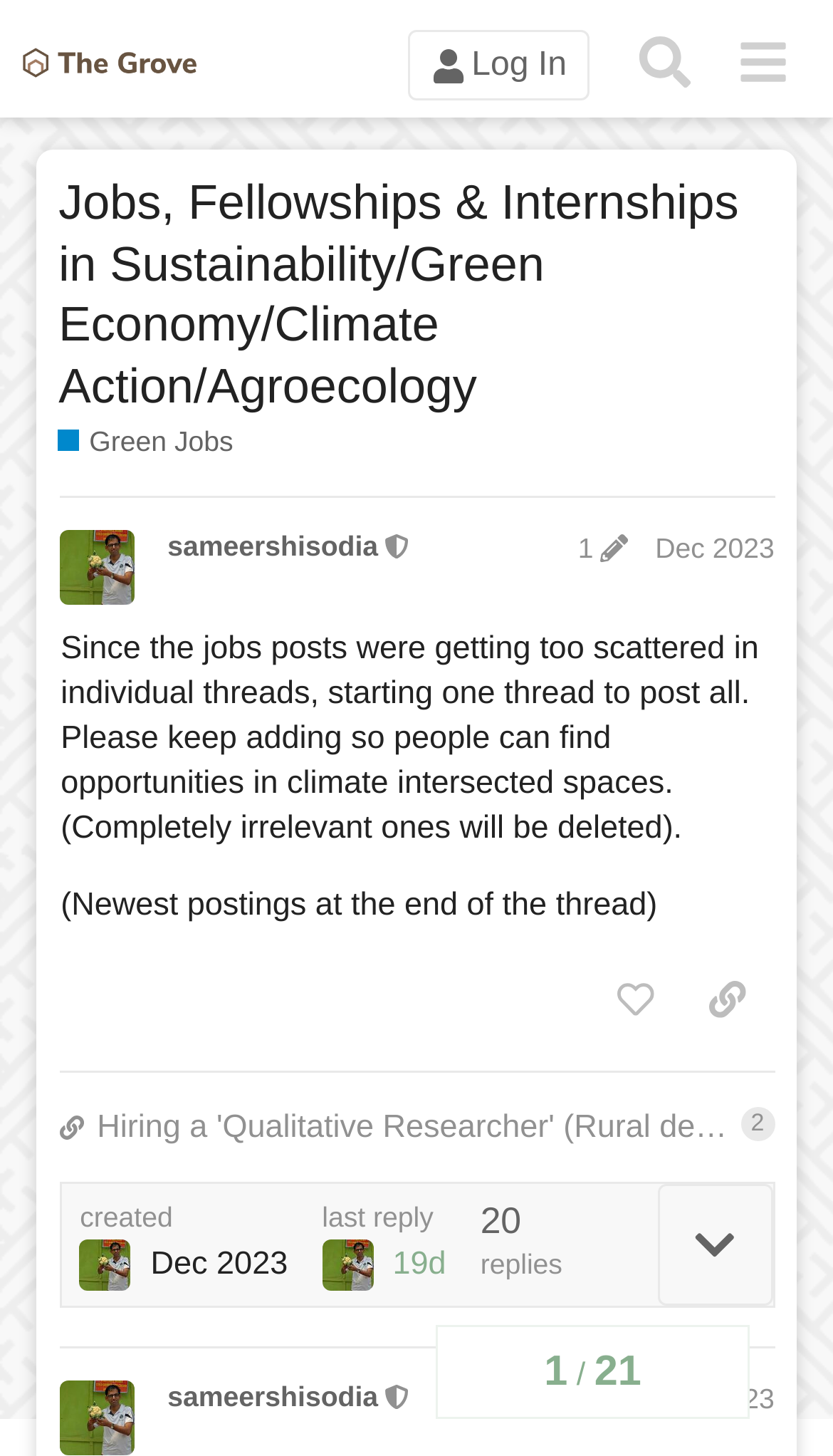From the webpage screenshot, predict the bounding box coordinates (top-left x, top-left y, bottom-right x, bottom-right y) for the UI element described here: aria-label="Search" title="Search"

[0.741, 0.01, 0.857, 0.077]